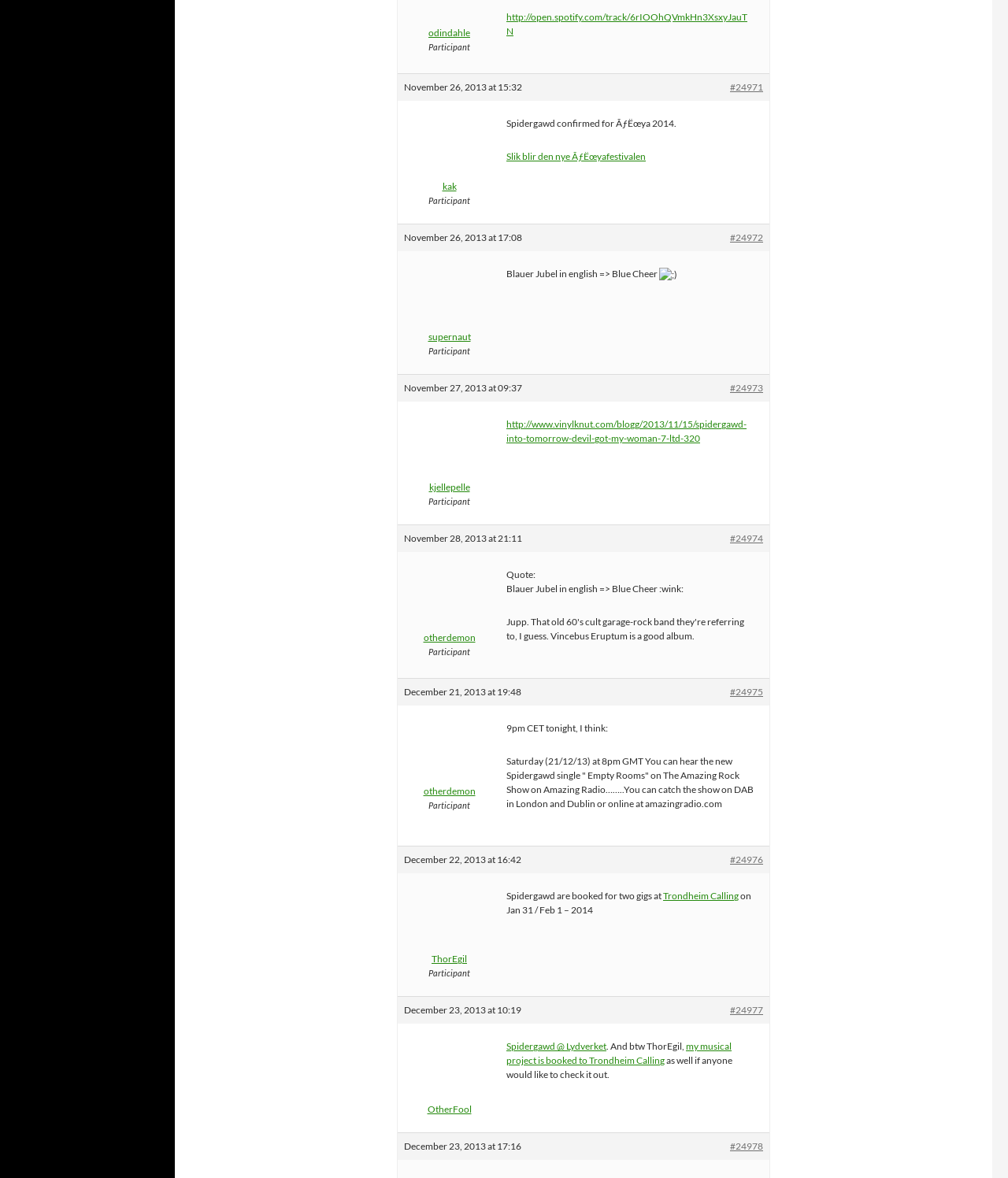Determine the coordinates of the bounding box for the clickable area needed to execute this instruction: "View the 'Scope Health Inequalities BAME young people' PDF".

None